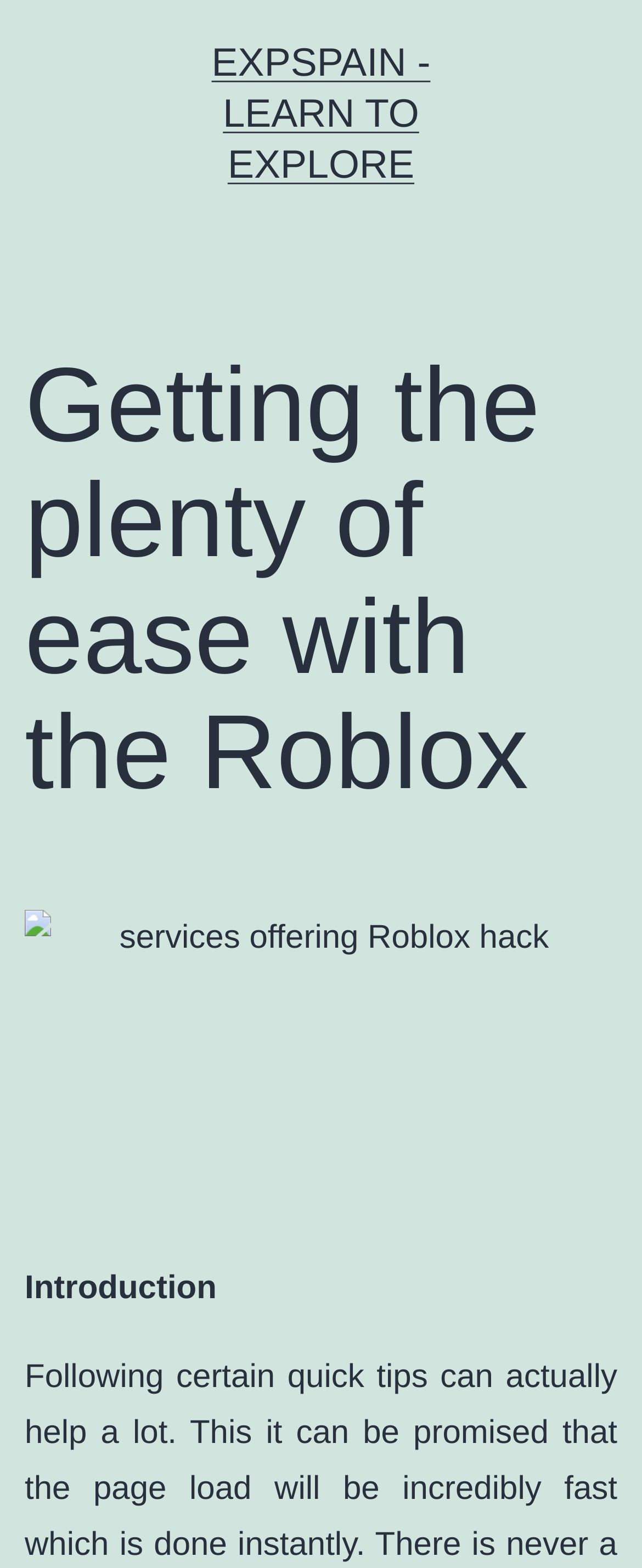Locate the headline of the webpage and generate its content.

Getting the plenty of ease with the Roblox